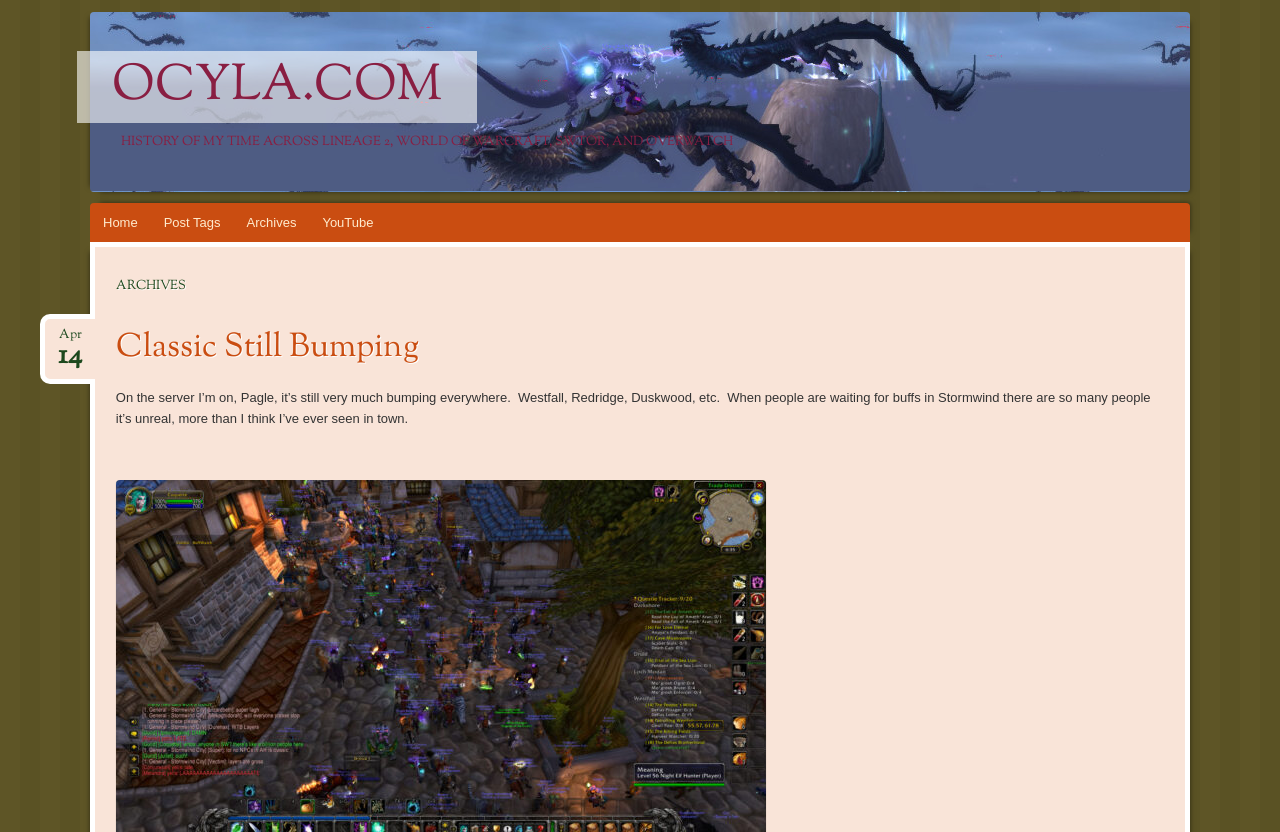Please identify the bounding box coordinates of the element I should click to complete this instruction: 'view post tags'. The coordinates should be given as four float numbers between 0 and 1, like this: [left, top, right, bottom].

[0.118, 0.244, 0.182, 0.291]